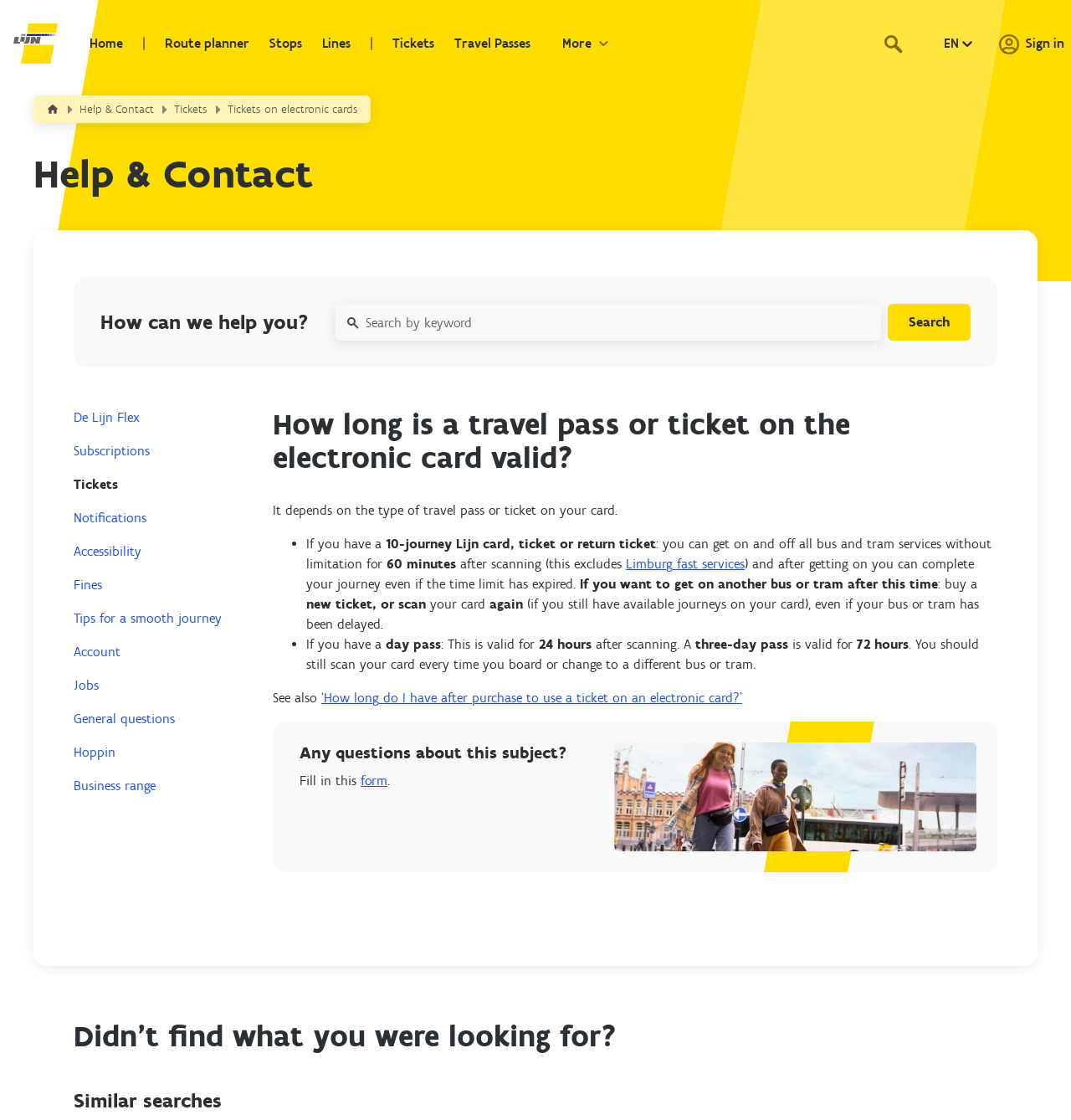Can you locate the main headline on this webpage and provide its text content?

How can we help you?